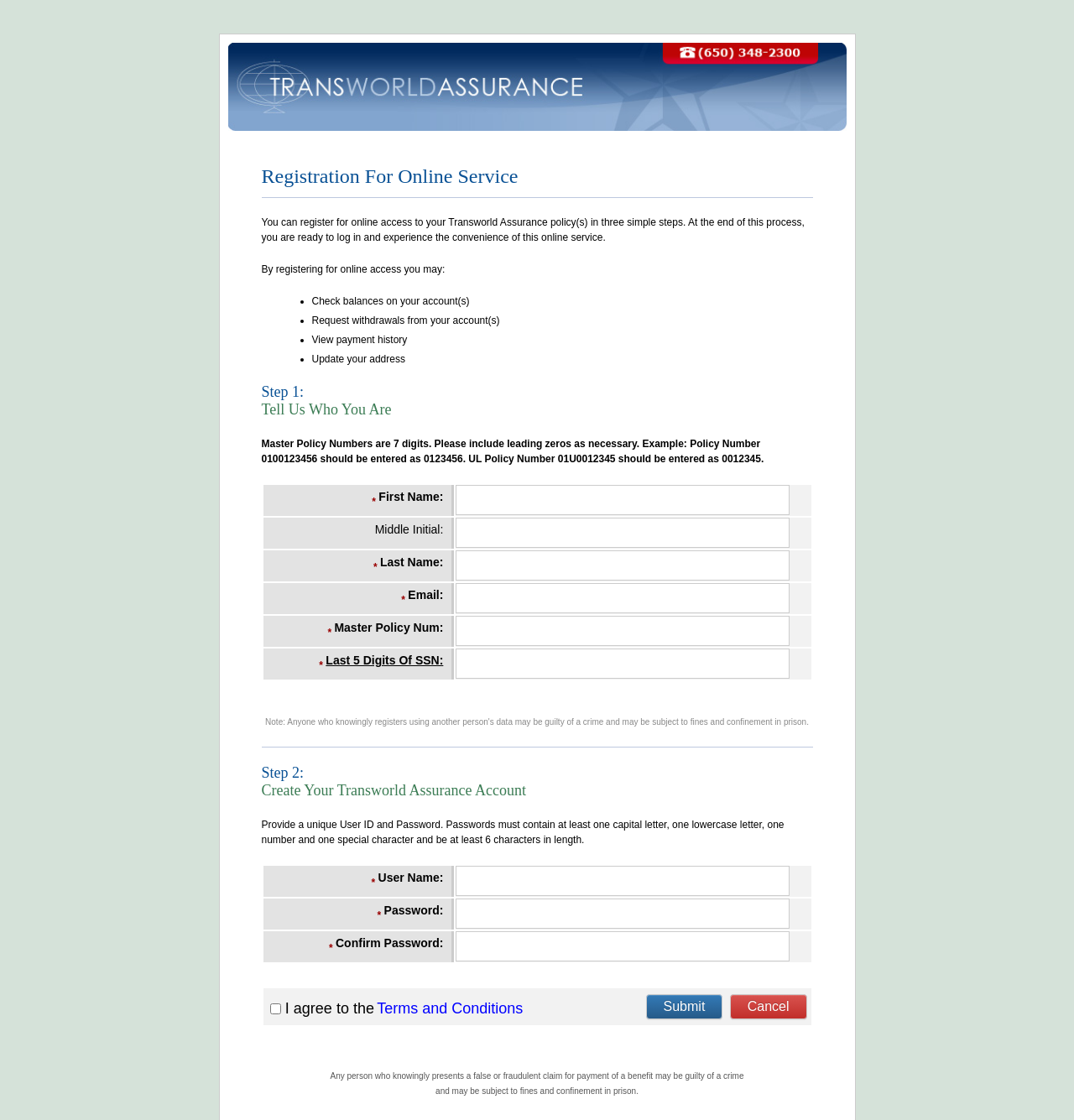What is the purpose of registering for online access? Observe the screenshot and provide a one-word or short phrase answer.

To access policy information